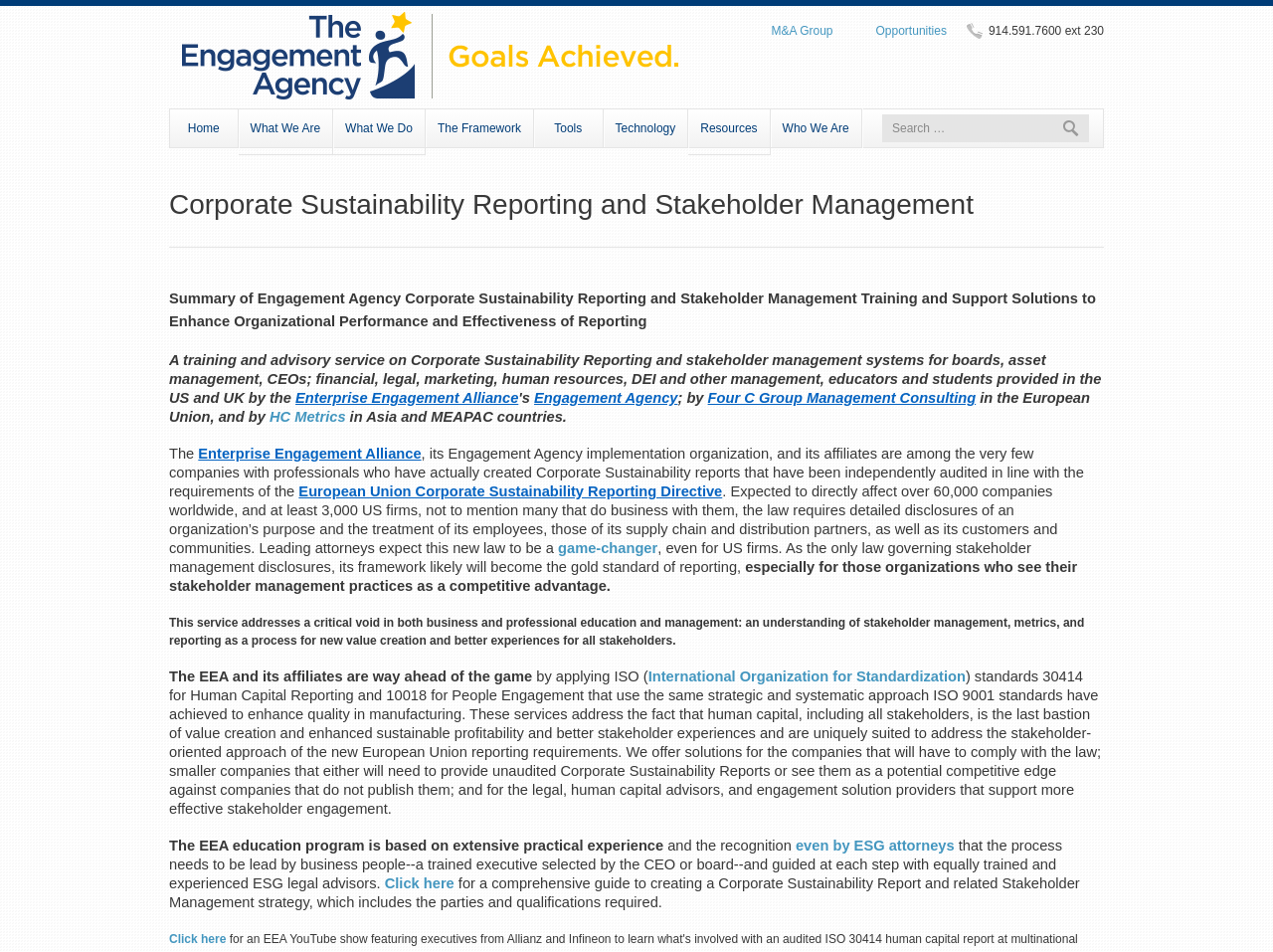Identify the bounding box coordinates of the area you need to click to perform the following instruction: "Click on Opportunities".

[0.688, 0.025, 0.744, 0.04]